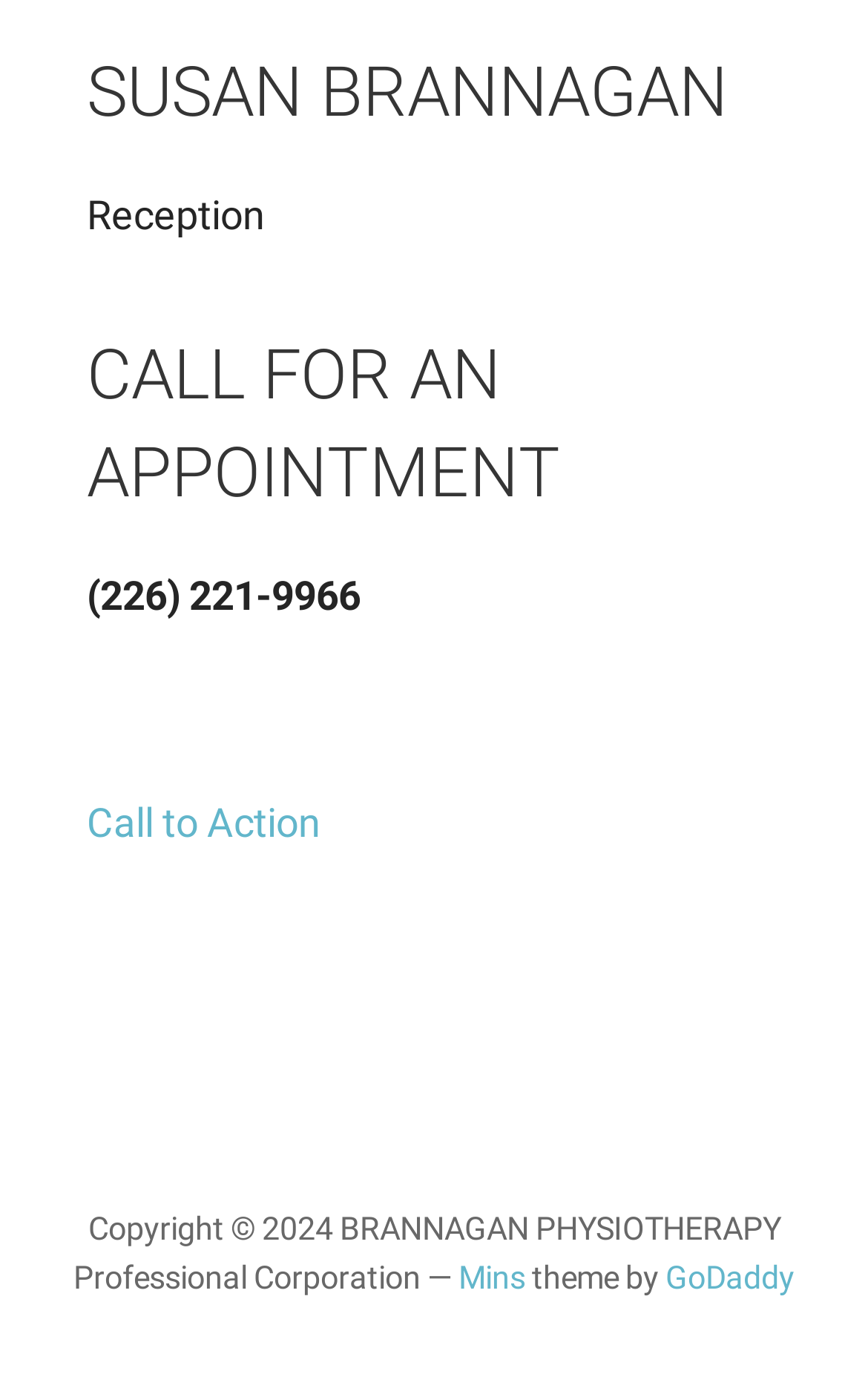Extract the bounding box coordinates for the UI element described by the text: "GoDaddy". The coordinates should be in the form of [left, top, right, bottom] with values between 0 and 1.

[0.767, 0.905, 0.915, 0.932]